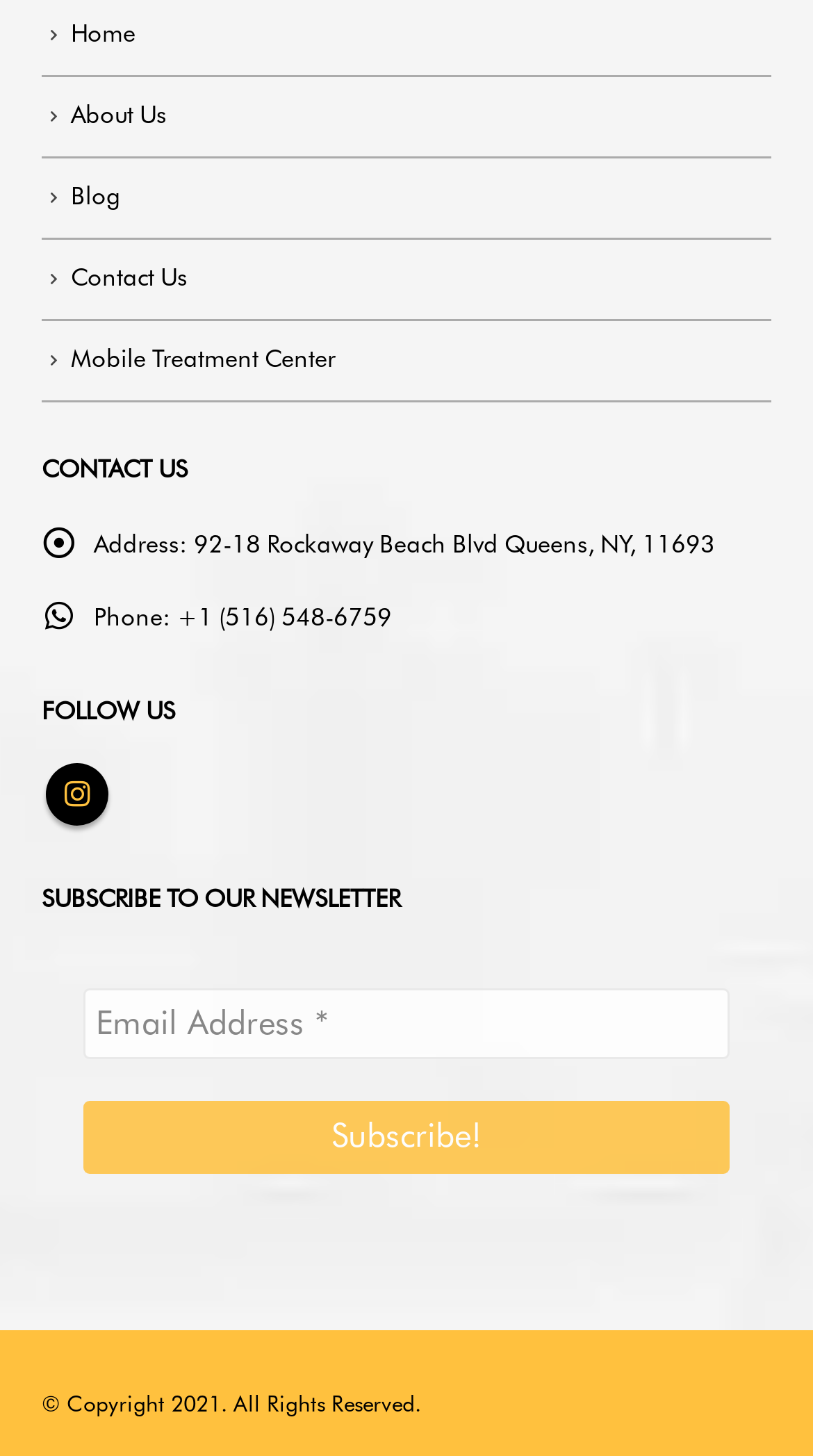Give a concise answer of one word or phrase to the question: 
What is the year of copyright?

2021